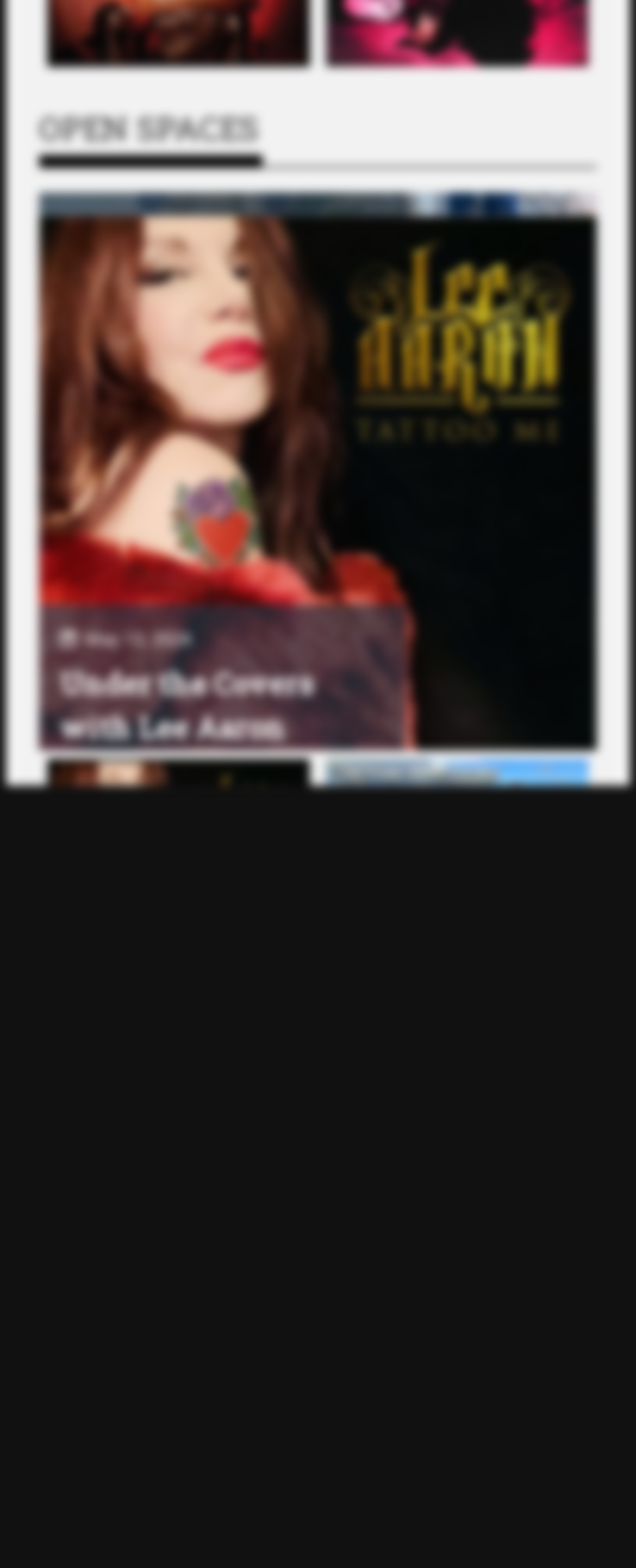Determine the bounding box coordinates of the clickable region to follow the instruction: "read about Toronto’s Teen Prodigy Sydney <3 Sparks Musical Revolution".

[0.061, 0.256, 0.939, 0.612]